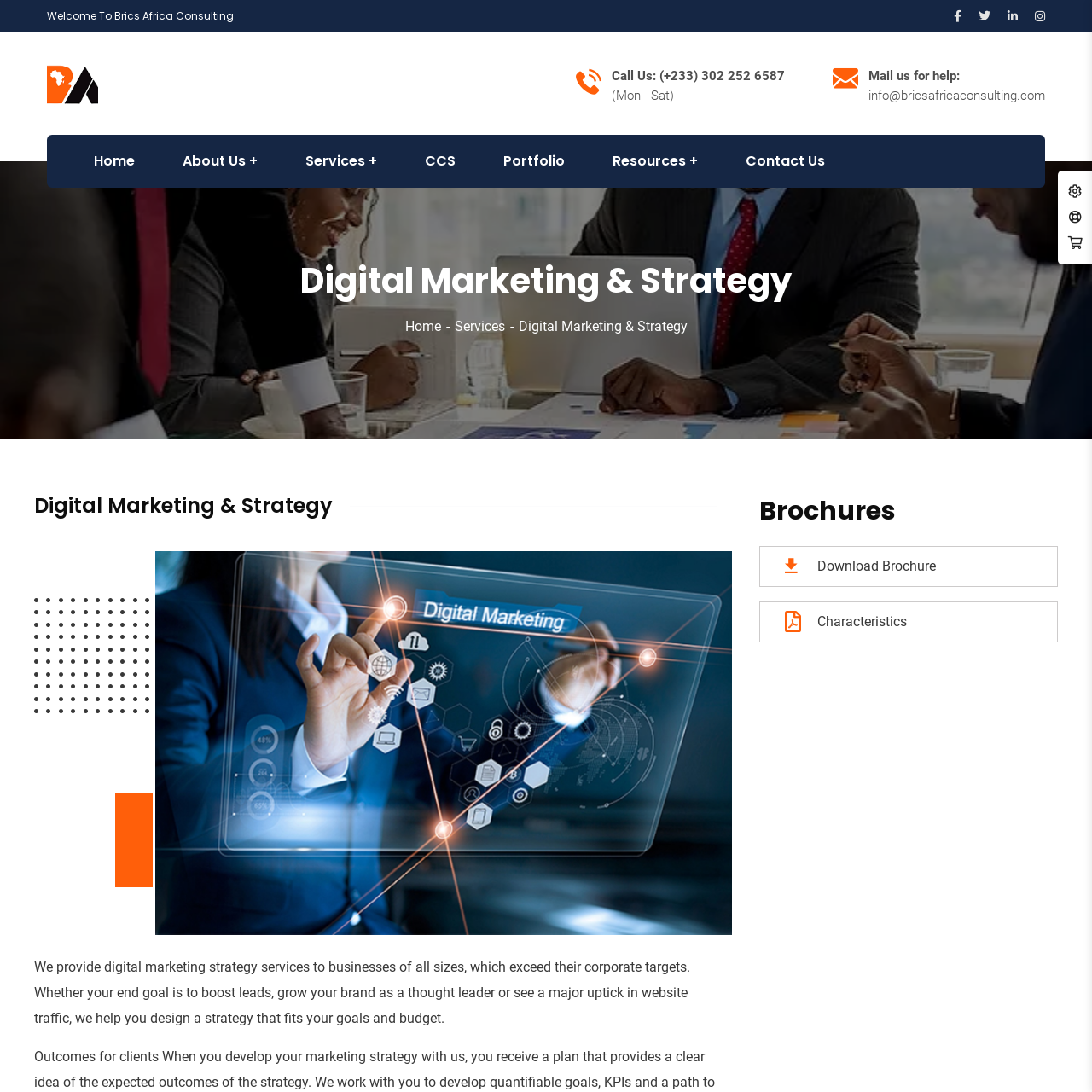Identify the content inside the red box and answer the question using a brief word or phrase: What is one of the services offered by Brics Africa Consulting?

Digital marketing